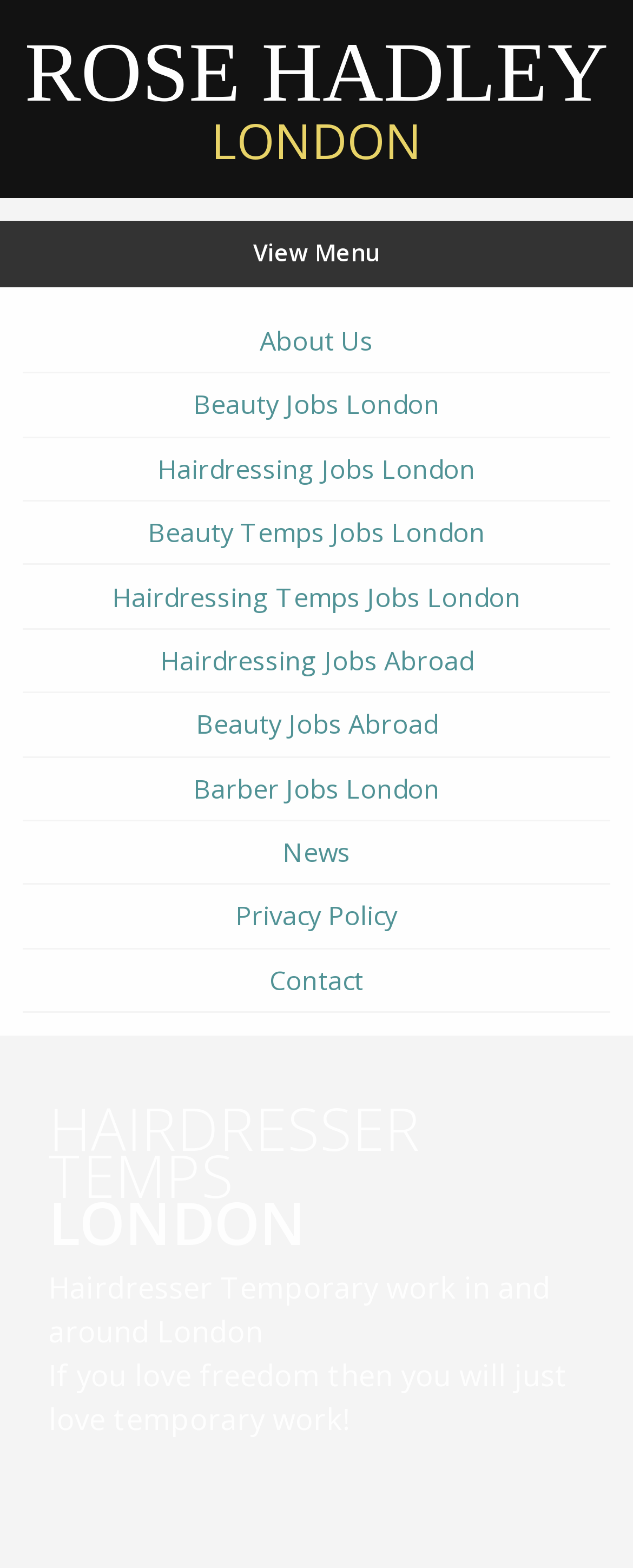Determine the bounding box for the UI element that matches this description: "Hairdressing Jobs Abroad".

[0.036, 0.401, 0.964, 0.441]